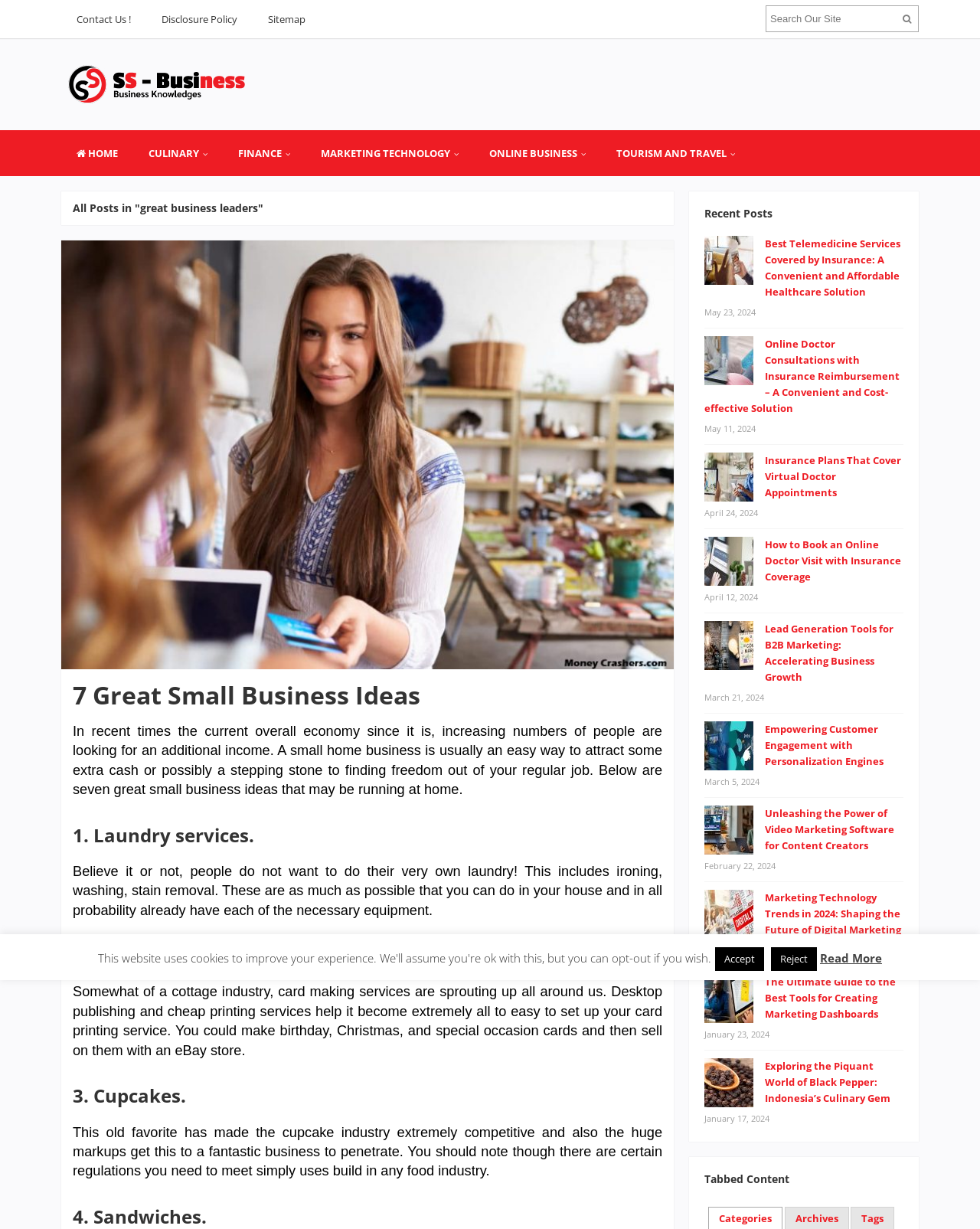Using the given description, provide the bounding box coordinates formatted as (top-left x, top-left y, bottom-right x, bottom-right y), with all values being floating point numbers between 0 and 1. Description: Sitemap

[0.258, 0.0, 0.327, 0.031]